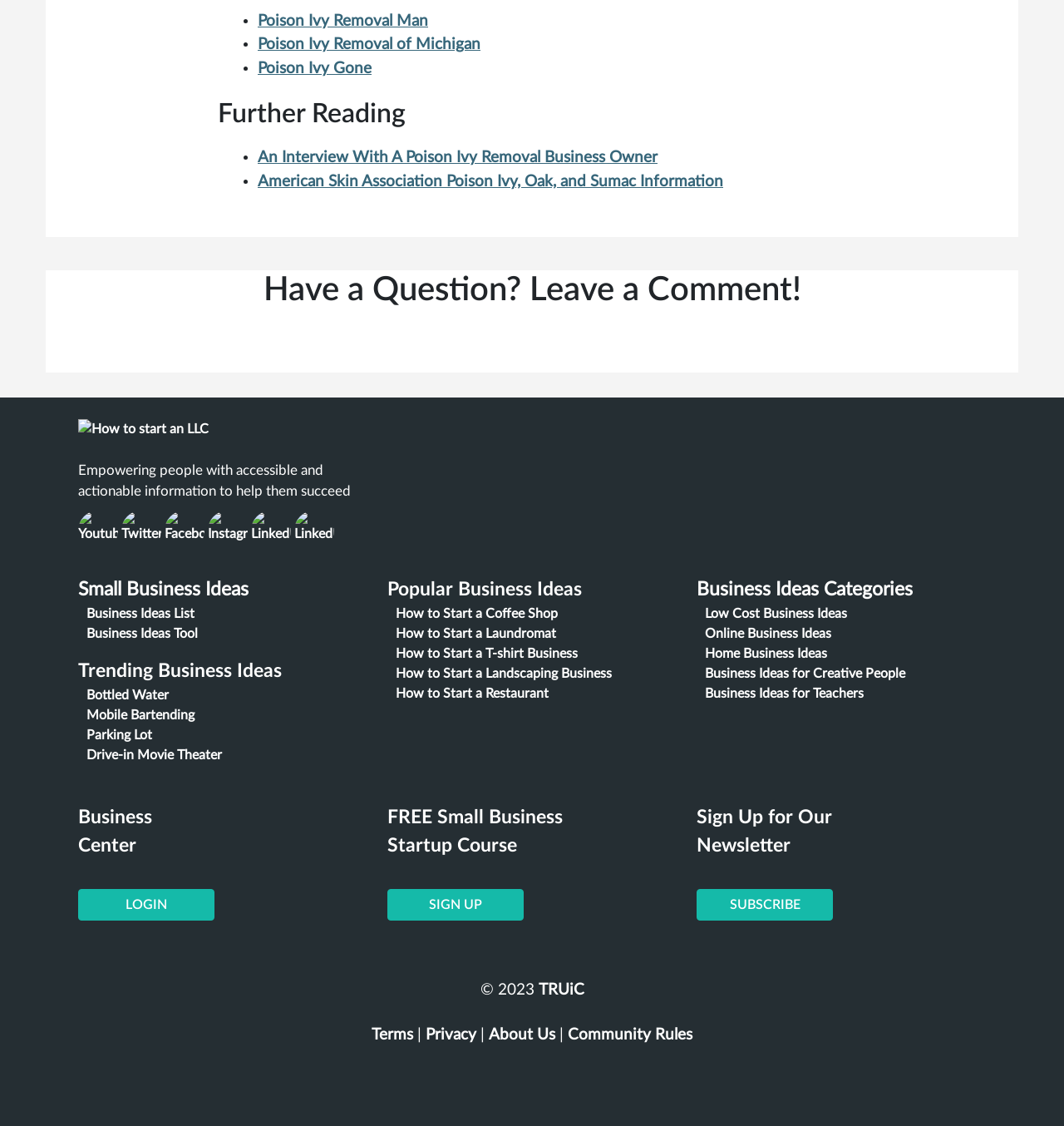Please locate the bounding box coordinates of the region I need to click to follow this instruction: "Subscribe to the newsletter".

[0.655, 0.789, 0.783, 0.817]